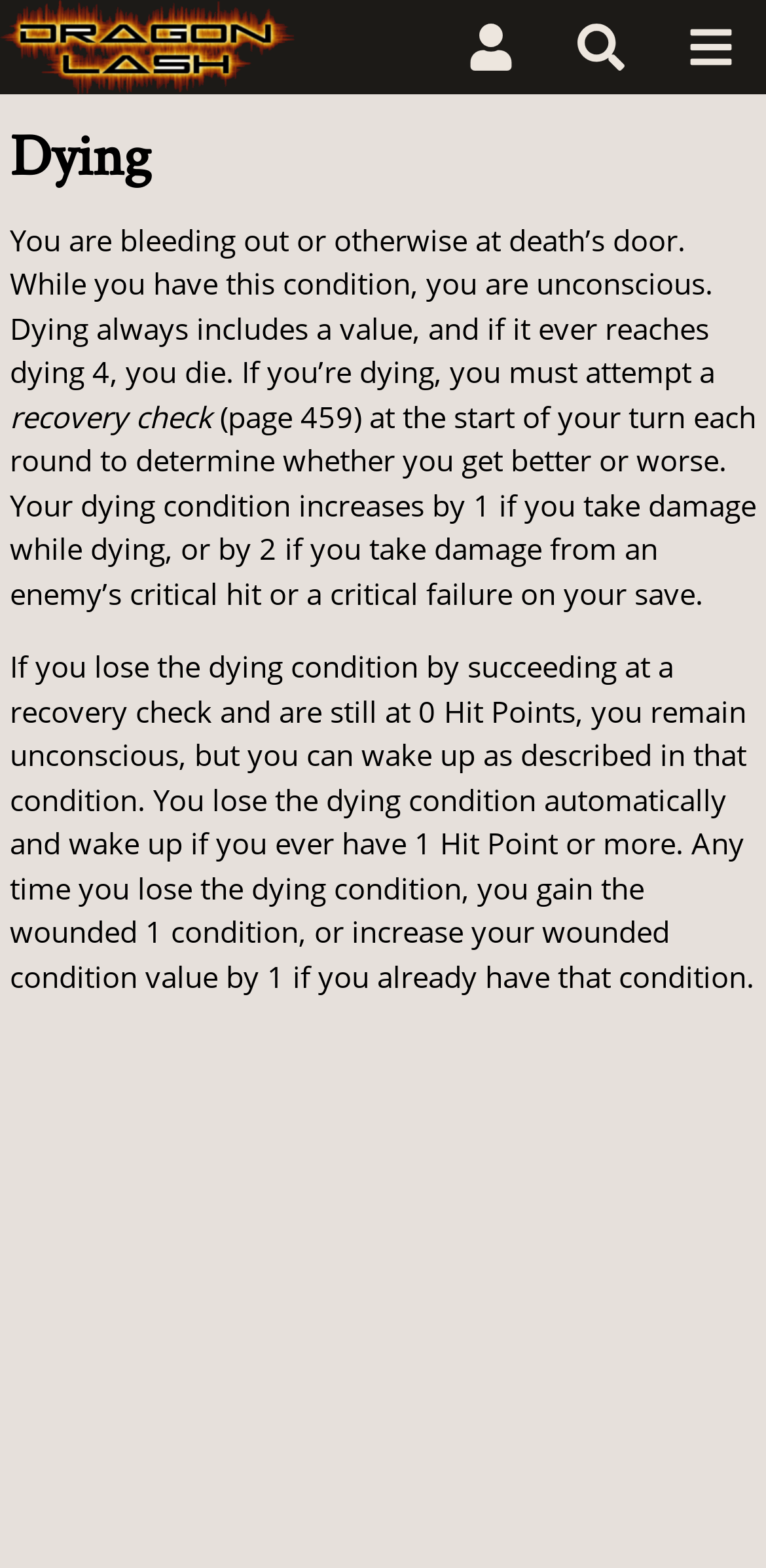What happens if you take damage while dying?
Answer the question in as much detail as possible.

According to the webpage, if you take damage while dying, your dying condition increases by 1, as stated in the text 'Your dying condition increases by 1 if you take damage while dying, or by 2 if you take damage from an enemy’s critical hit or a critical failure on your save.'